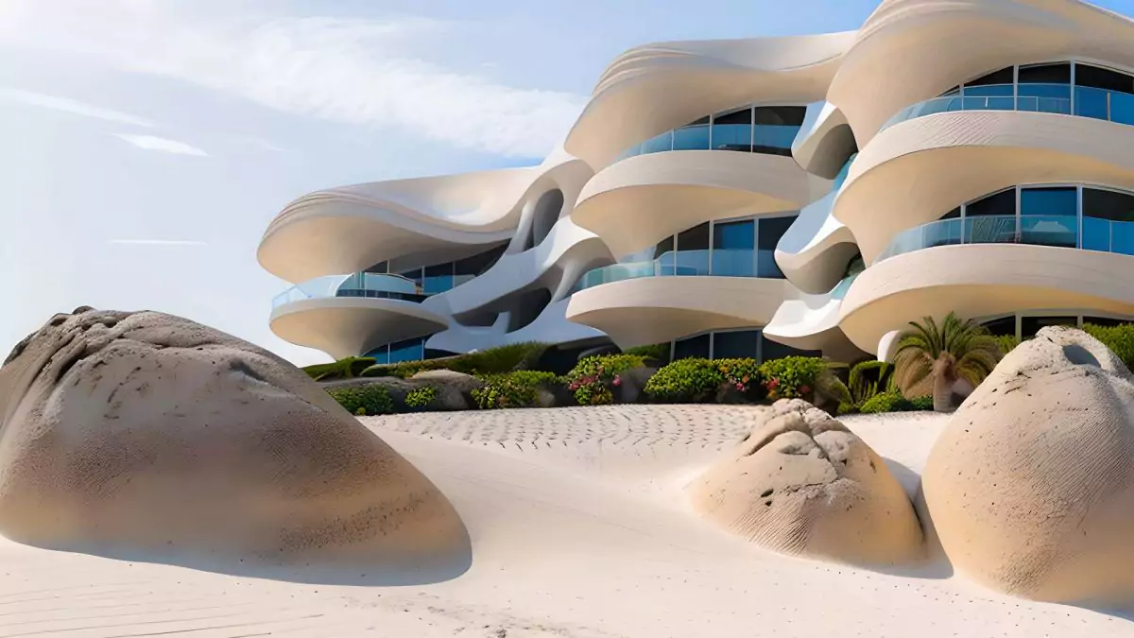Please give a concise answer to this question using a single word or phrase: 
What type of windows does the building have?

expansive glass windows